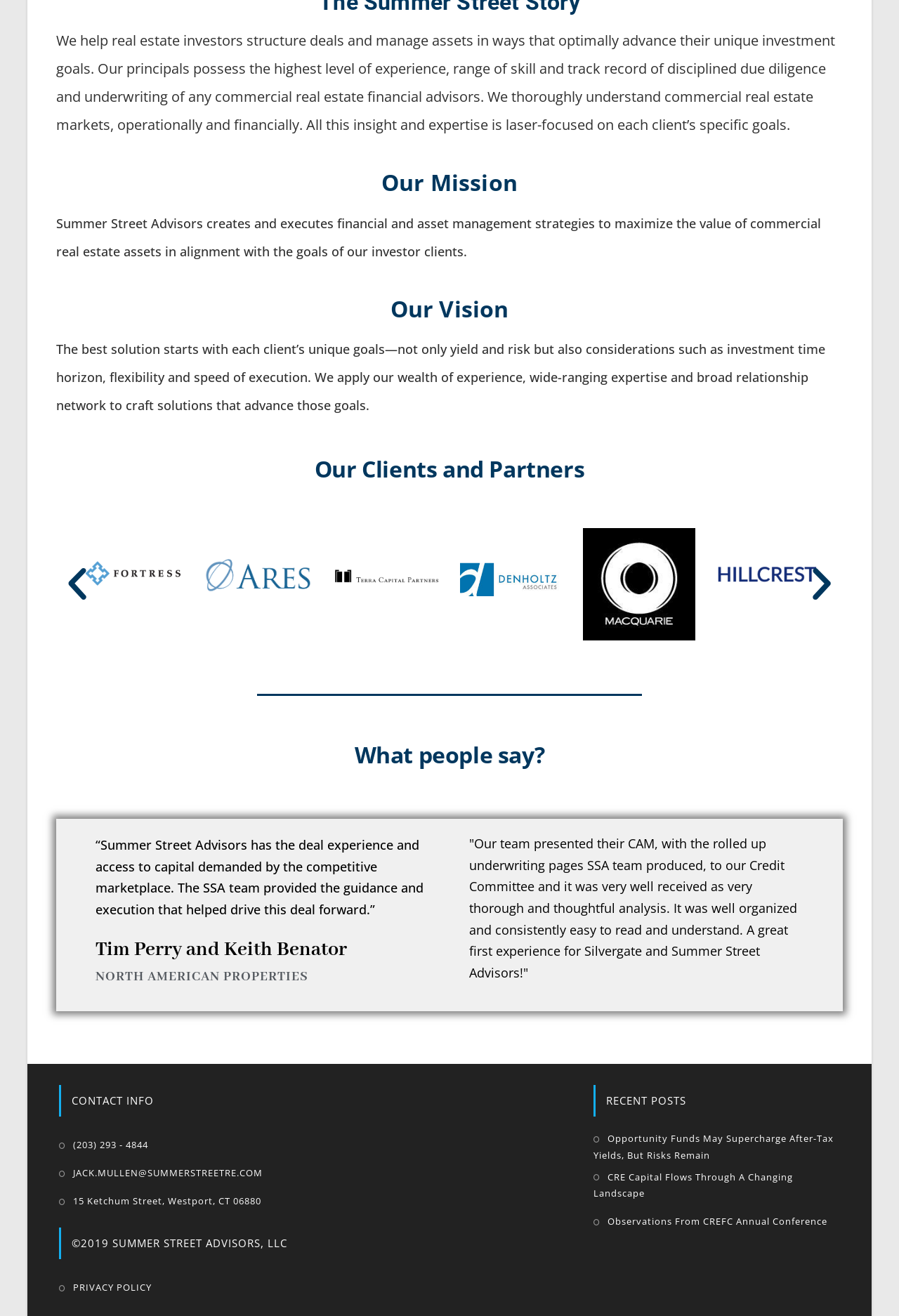Identify the coordinates of the bounding box for the element that must be clicked to accomplish the instruction: "Send an email to JACK.MULLEN@SUMMERSTREETRE.COM".

[0.066, 0.885, 0.292, 0.898]